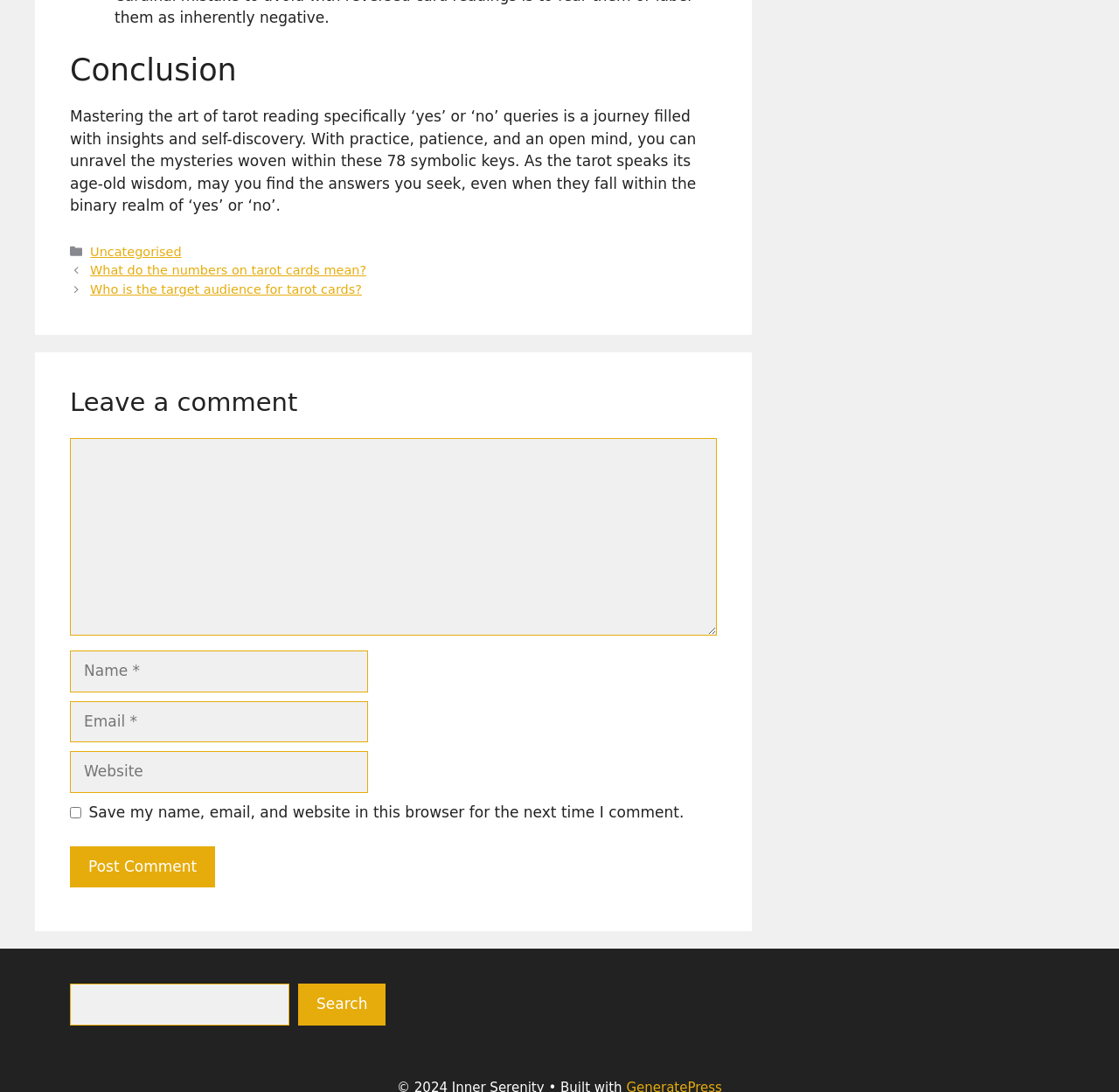Please find the bounding box coordinates of the section that needs to be clicked to achieve this instruction: "Enter your name in the 'Name' field".

[0.062, 0.596, 0.329, 0.634]